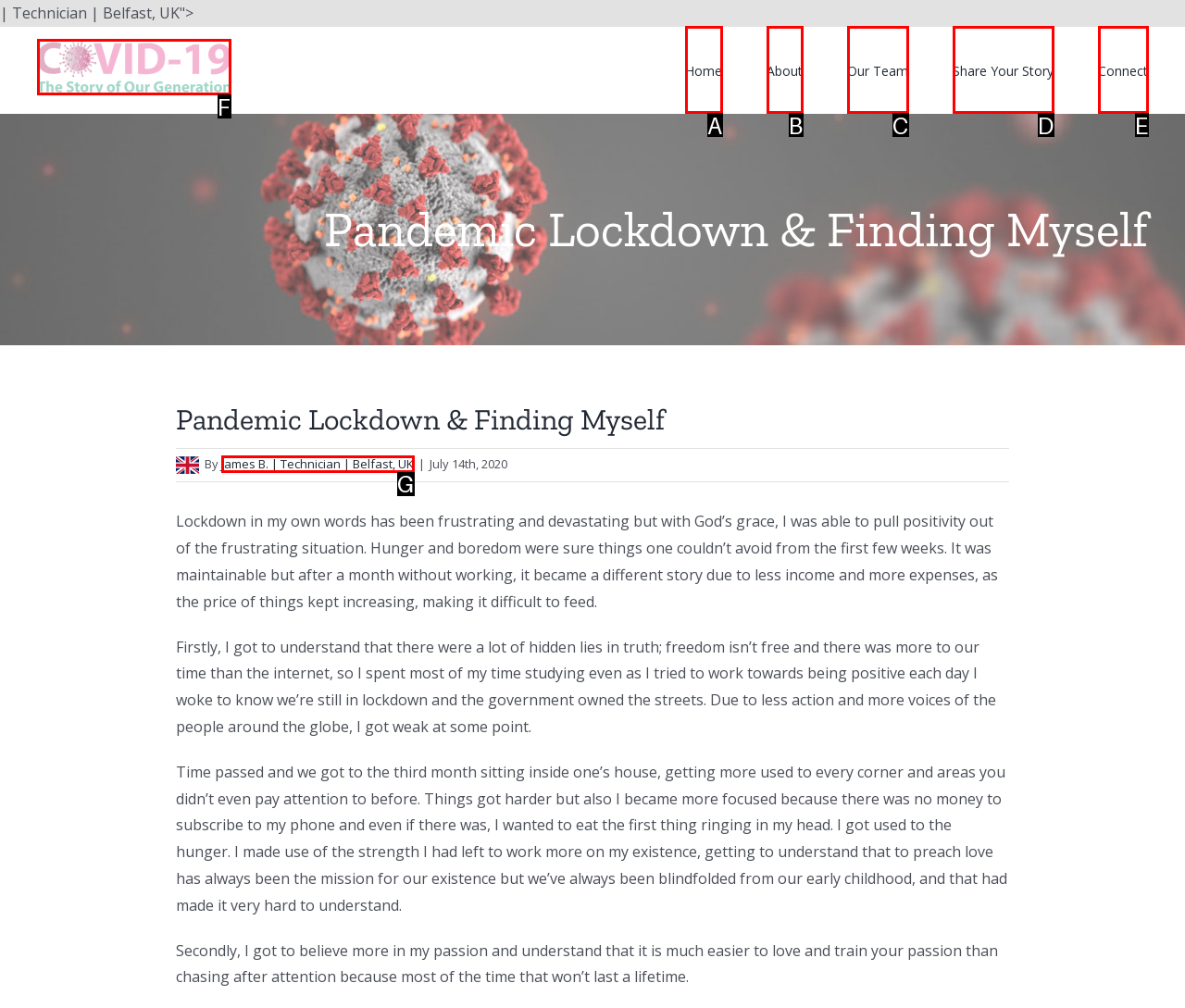From the given options, find the HTML element that fits the description: Share Your Story. Reply with the letter of the chosen element.

D